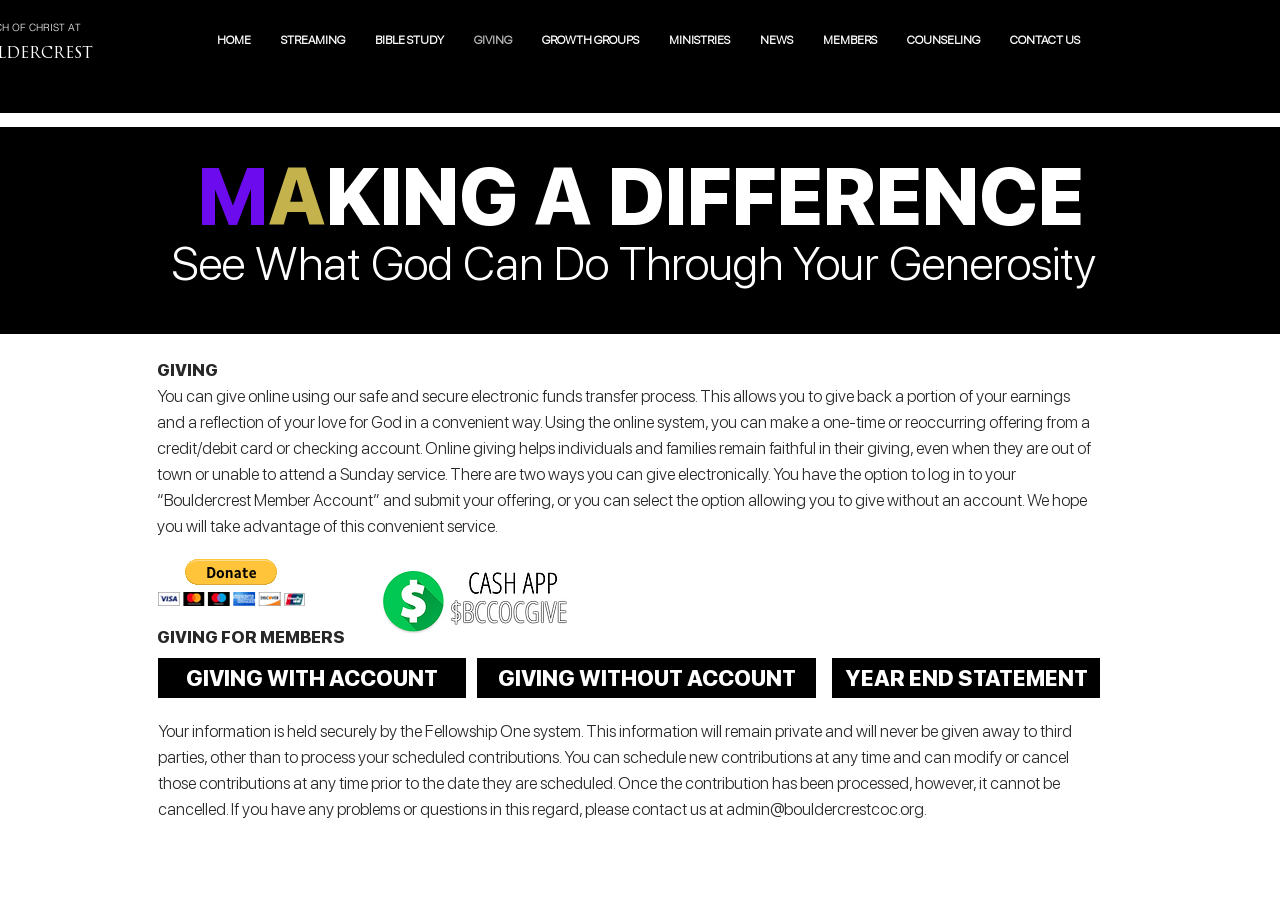Find and indicate the bounding box coordinates of the region you should select to follow the given instruction: "Click on the HOME link".

[0.158, 0.011, 0.208, 0.076]